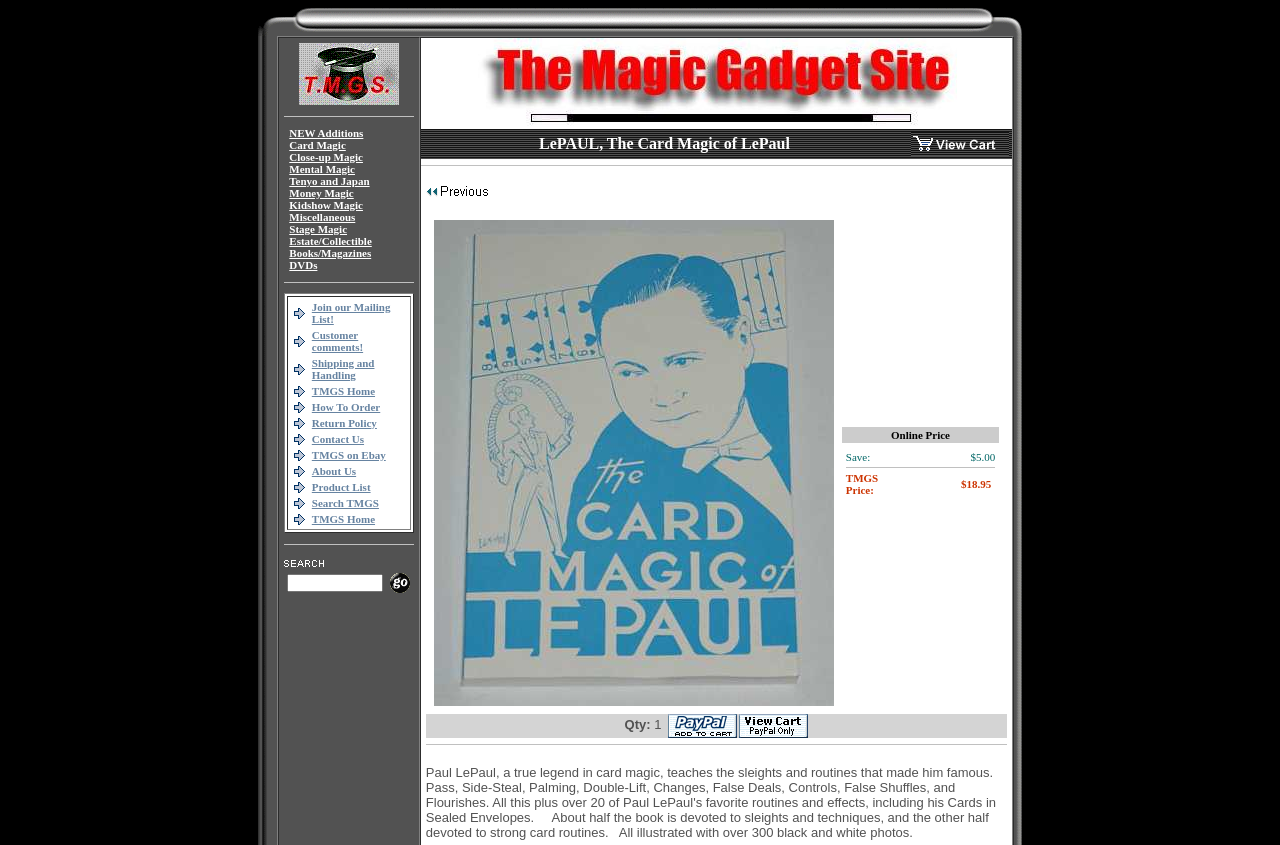What is the function of the 'Shipping and Handling' link?
Using the visual information, answer the question in a single word or phrase.

To provide shipping information